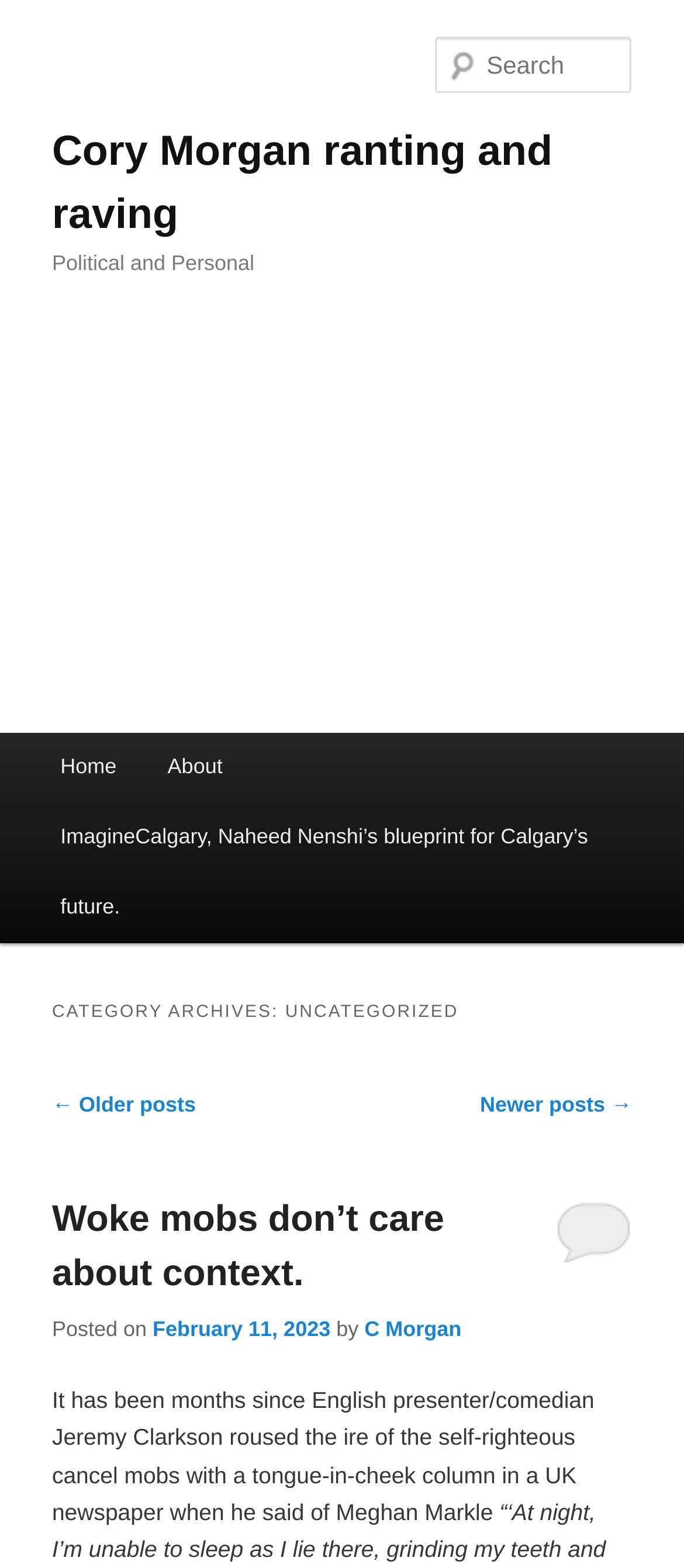Locate the bounding box coordinates of the element I should click to achieve the following instruction: "Go to home page".

[0.051, 0.468, 0.208, 0.512]